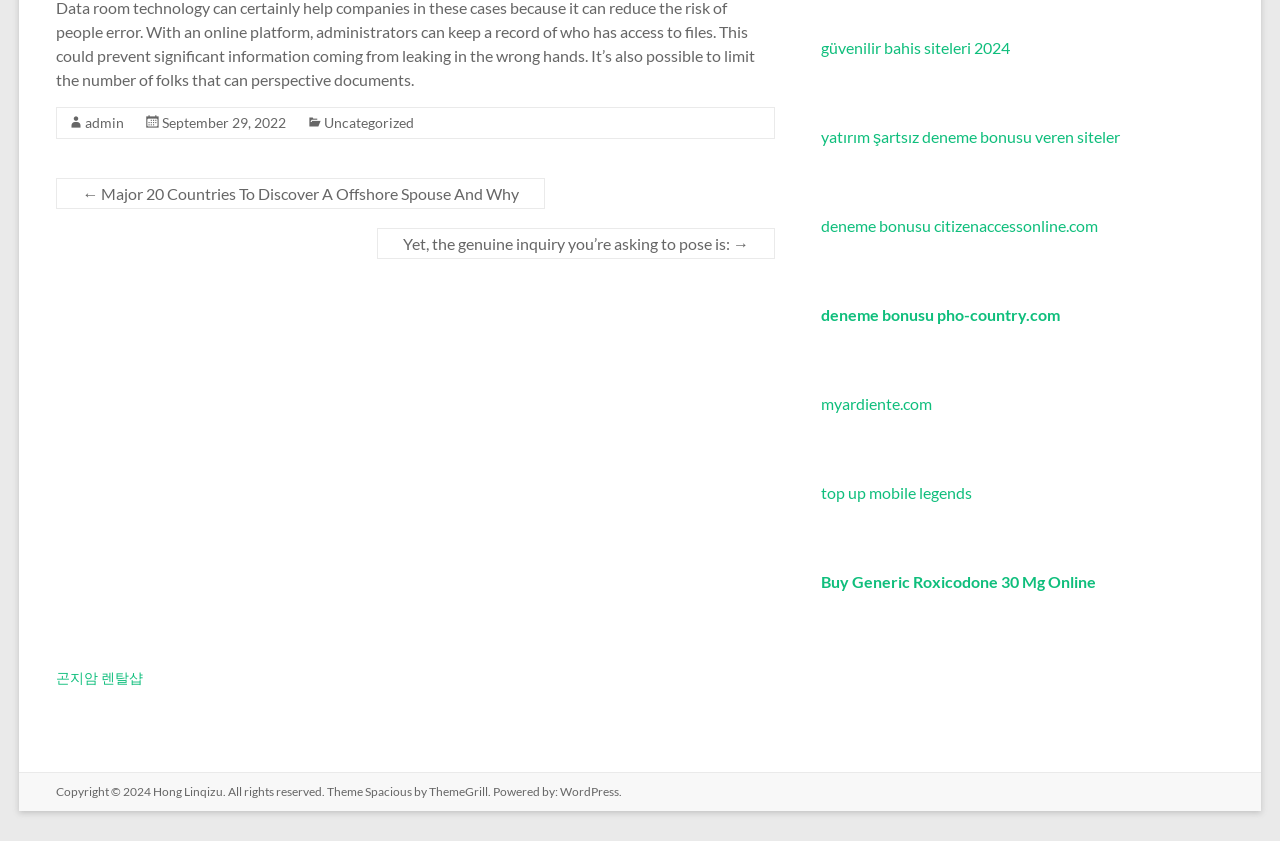Locate the UI element described by 0 comments in the provided webpage screenshot. Return the bounding box coordinates in the format (top-left x, top-left y, bottom-right x, bottom-right y), ensuring all values are between 0 and 1.

None